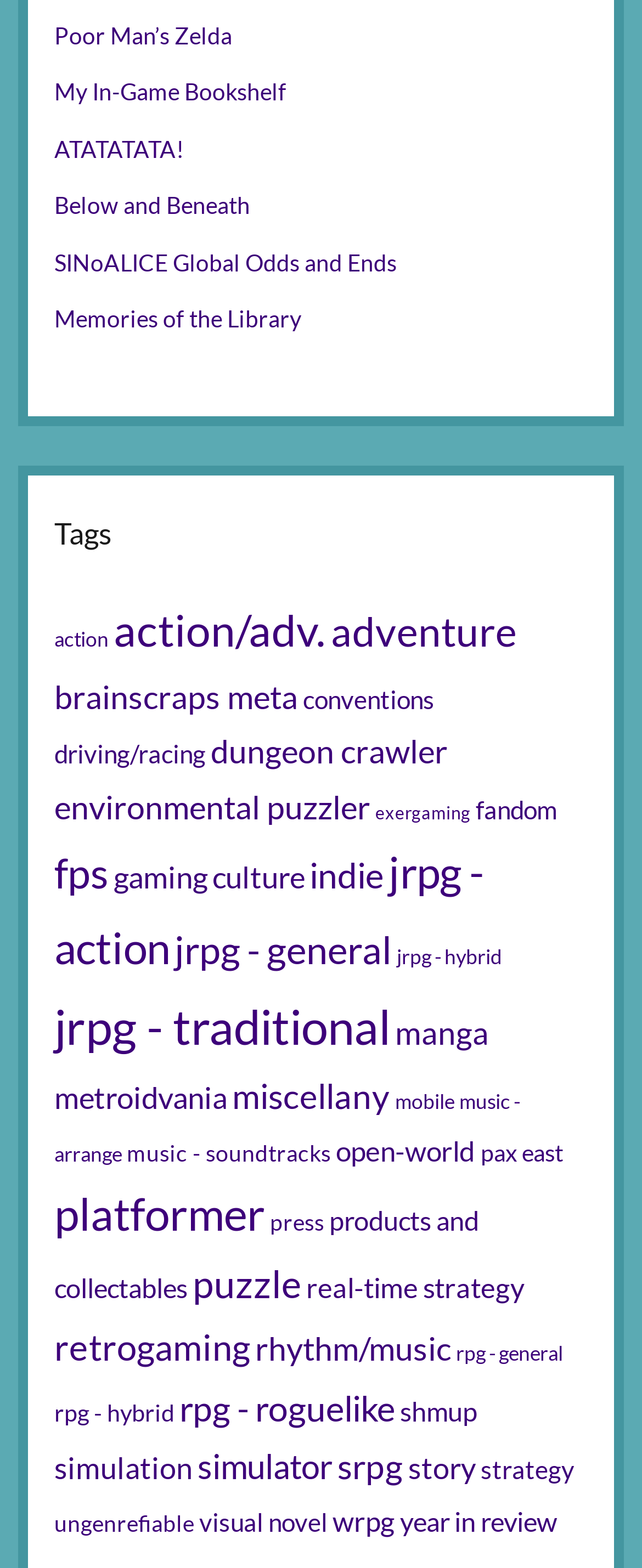Determine the bounding box of the UI element mentioned here: "action/adv.". The coordinates must be in the format [left, top, right, bottom] with values ranging from 0 to 1.

[0.177, 0.385, 0.508, 0.418]